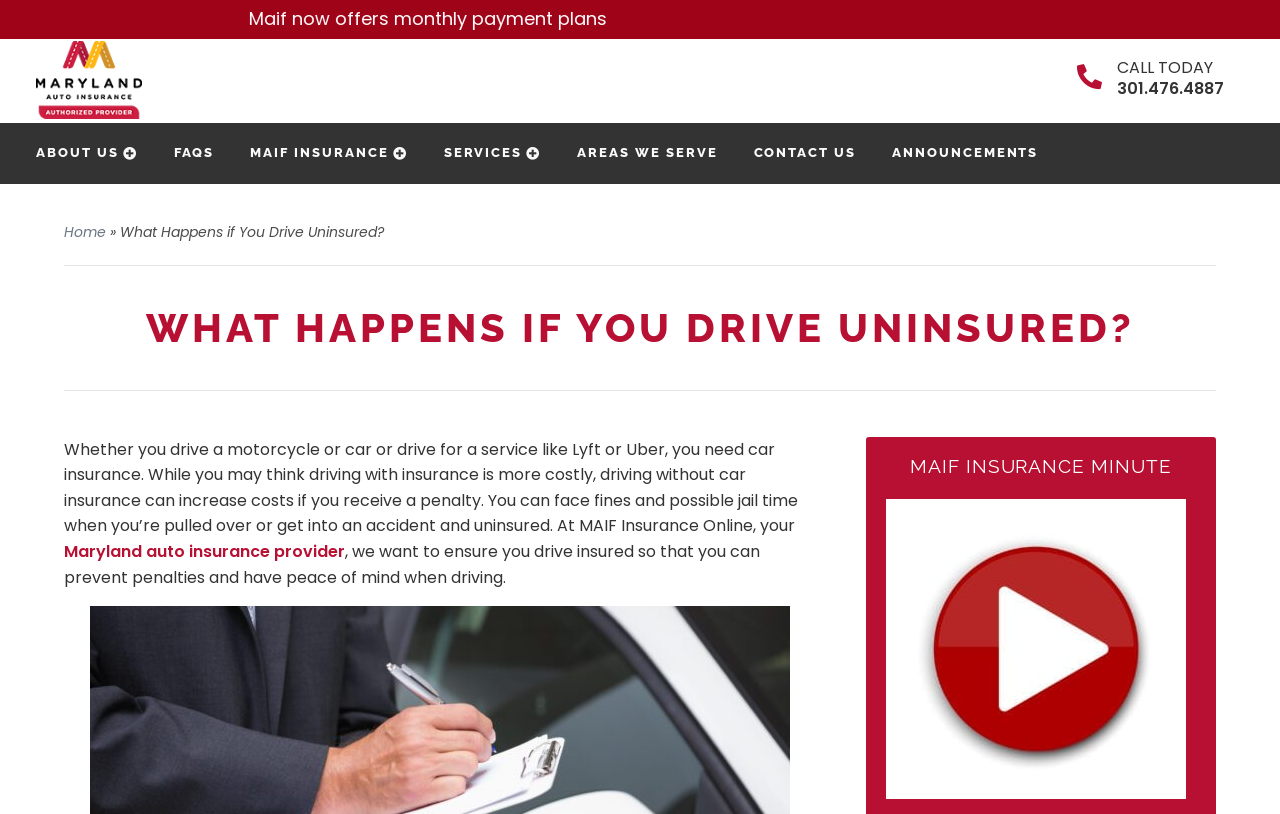Identify the bounding box coordinates for the region to click in order to carry out this instruction: "Learn more about MAIF". Provide the coordinates using four float numbers between 0 and 1, formatted as [left, top, right, bottom].

[0.692, 0.961, 0.926, 0.989]